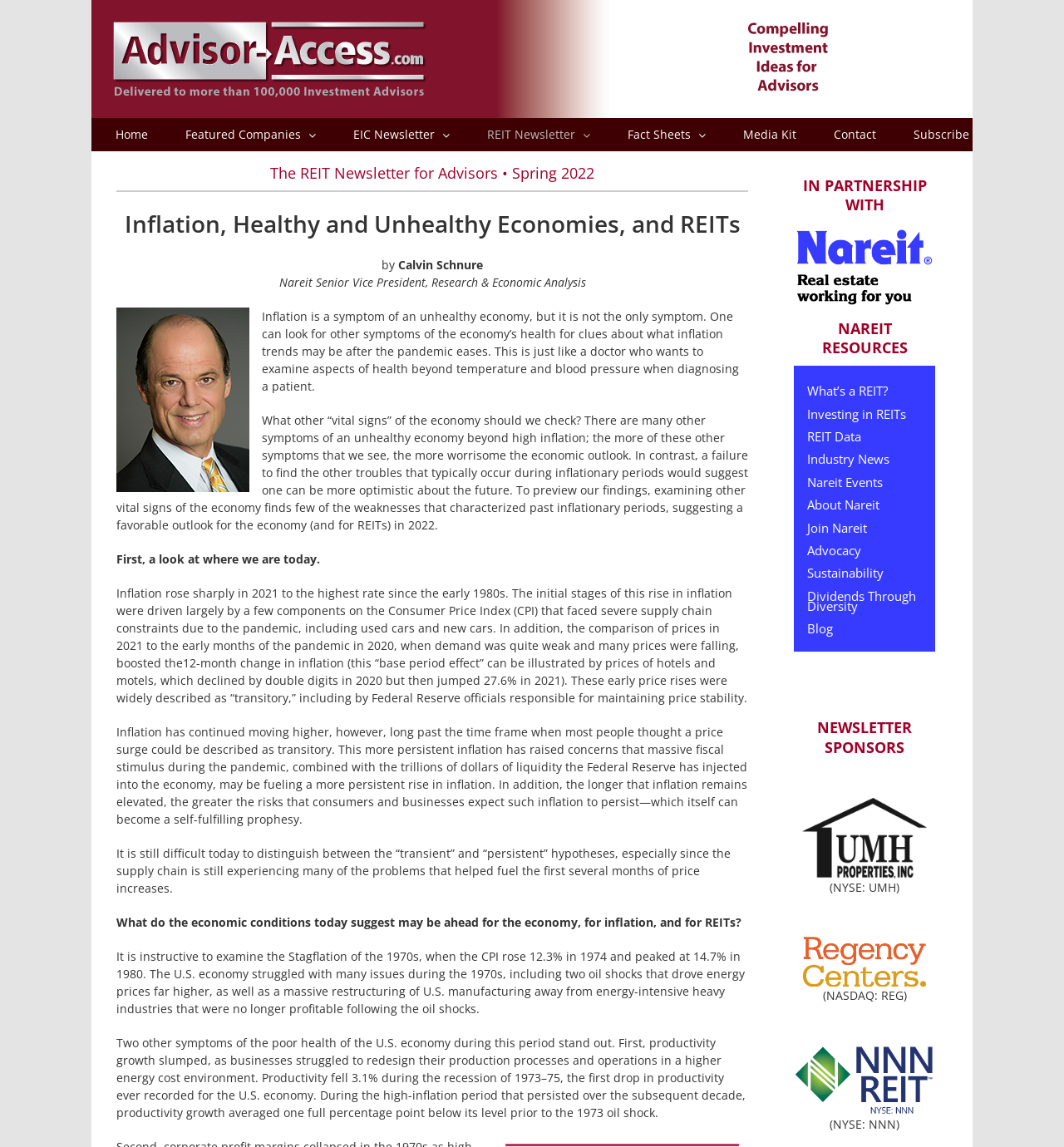Calculate the bounding box coordinates of the UI element given the description: "Home".

[0.109, 0.103, 0.139, 0.132]